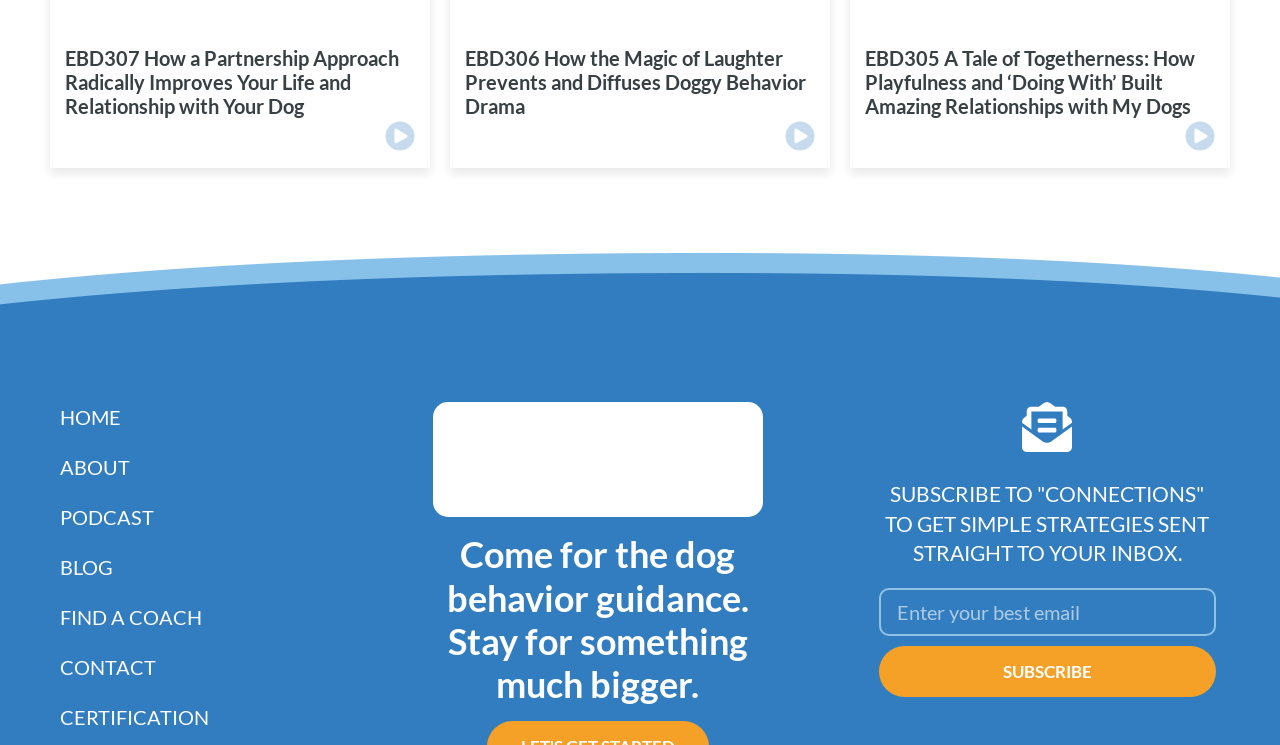Please identify the bounding box coordinates of the element's region that should be clicked to execute the following instruction: "Subscribe to 'CONNECTIONS' by clicking the 'SUBSCRIBE' button". The bounding box coordinates must be four float numbers between 0 and 1, i.e., [left, top, right, bottom].

[0.687, 0.867, 0.95, 0.935]